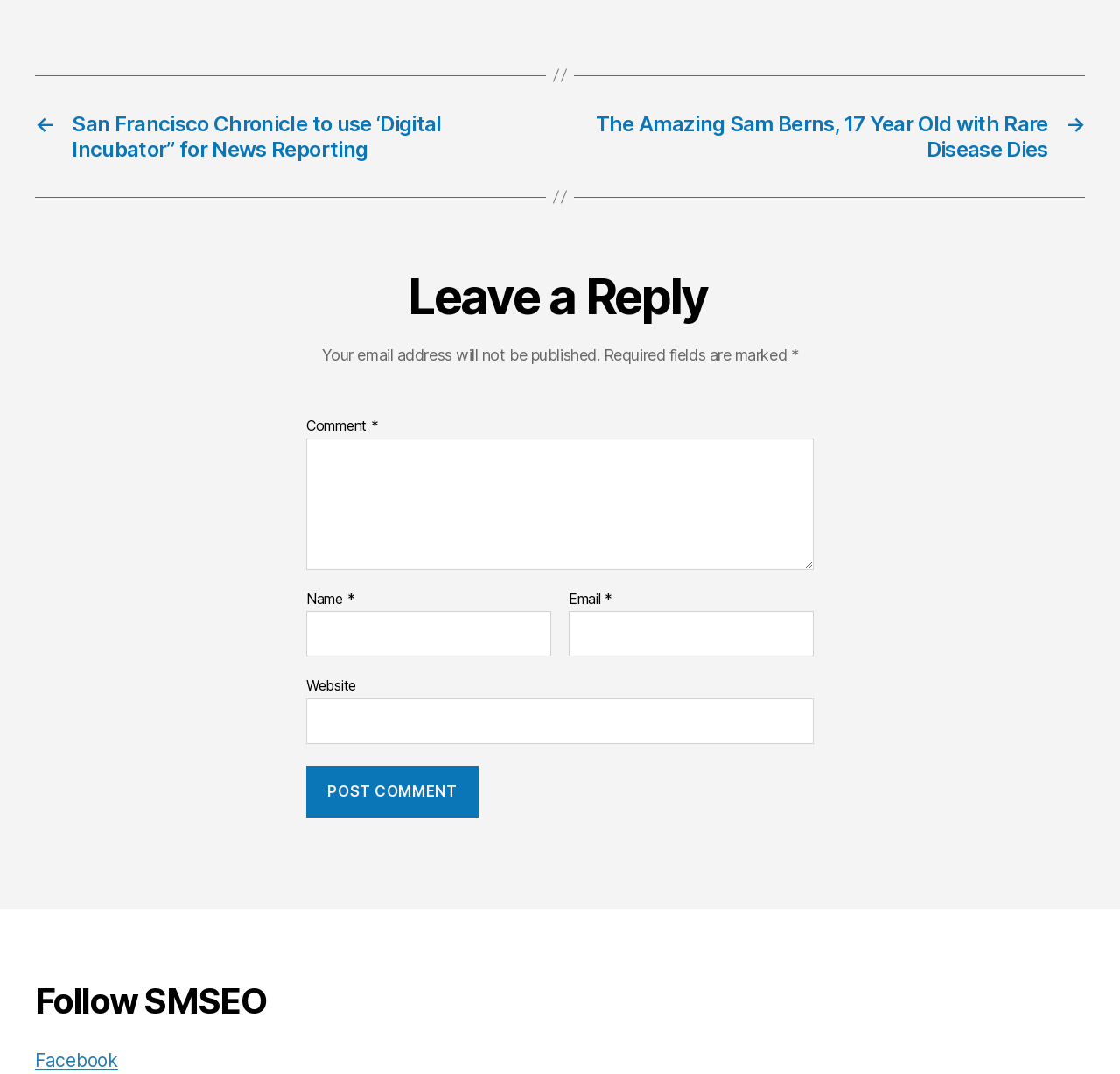How many links are in the navigation section?
Refer to the screenshot and answer in one word or phrase.

2